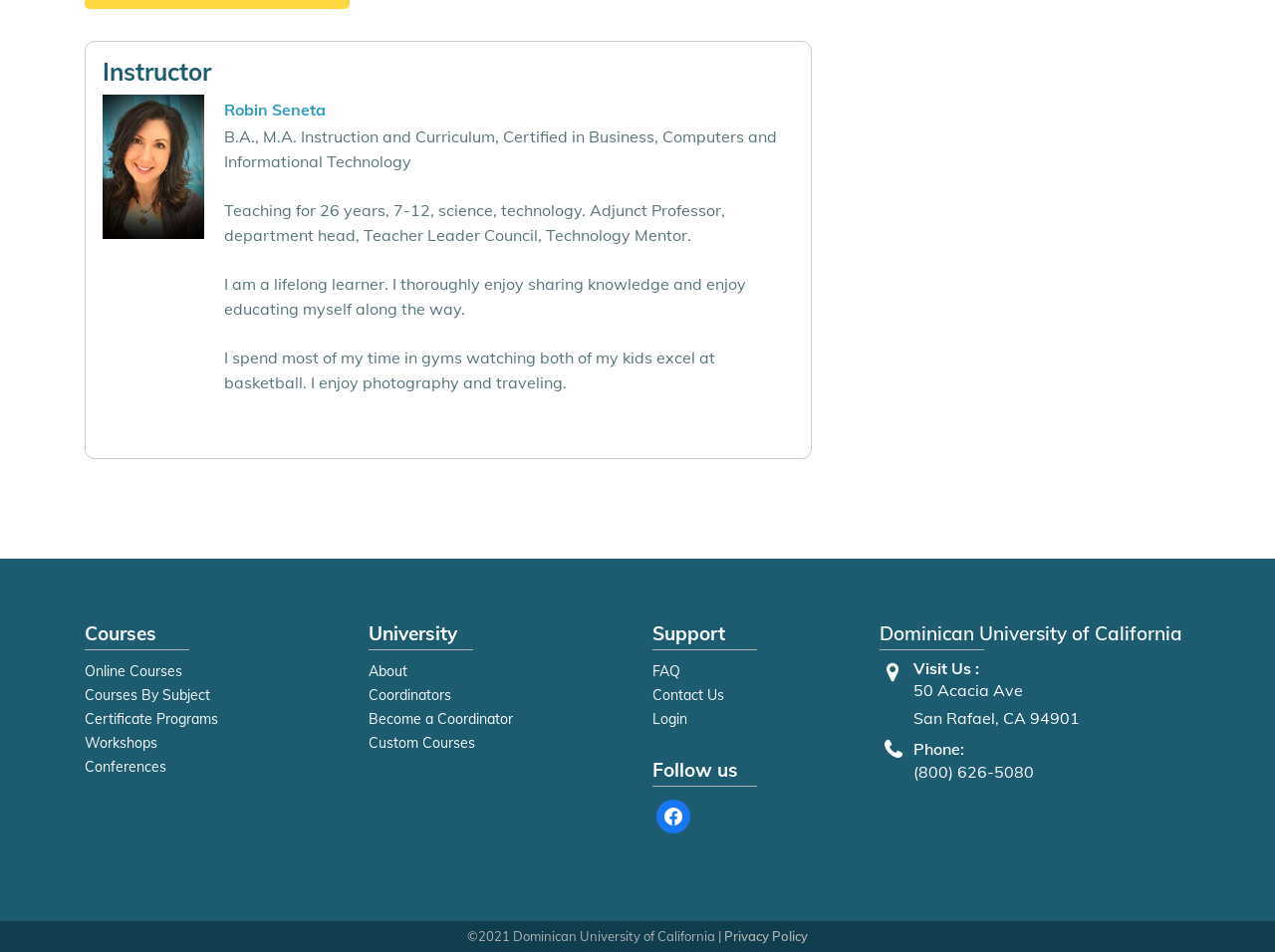Highlight the bounding box of the UI element that corresponds to this description: "Workshops".

[0.066, 0.768, 0.266, 0.793]